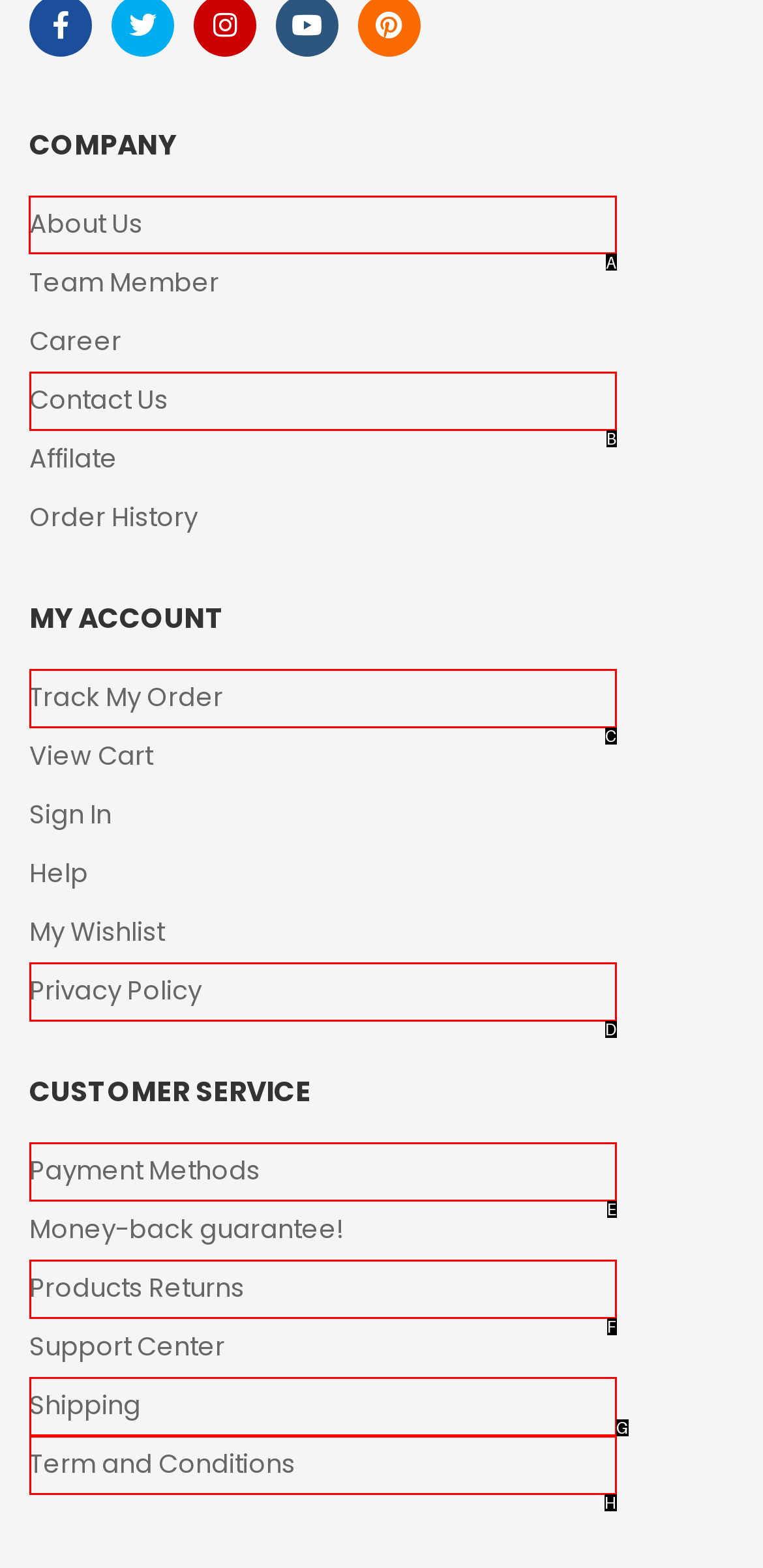To achieve the task: View company information, indicate the letter of the correct choice from the provided options.

A